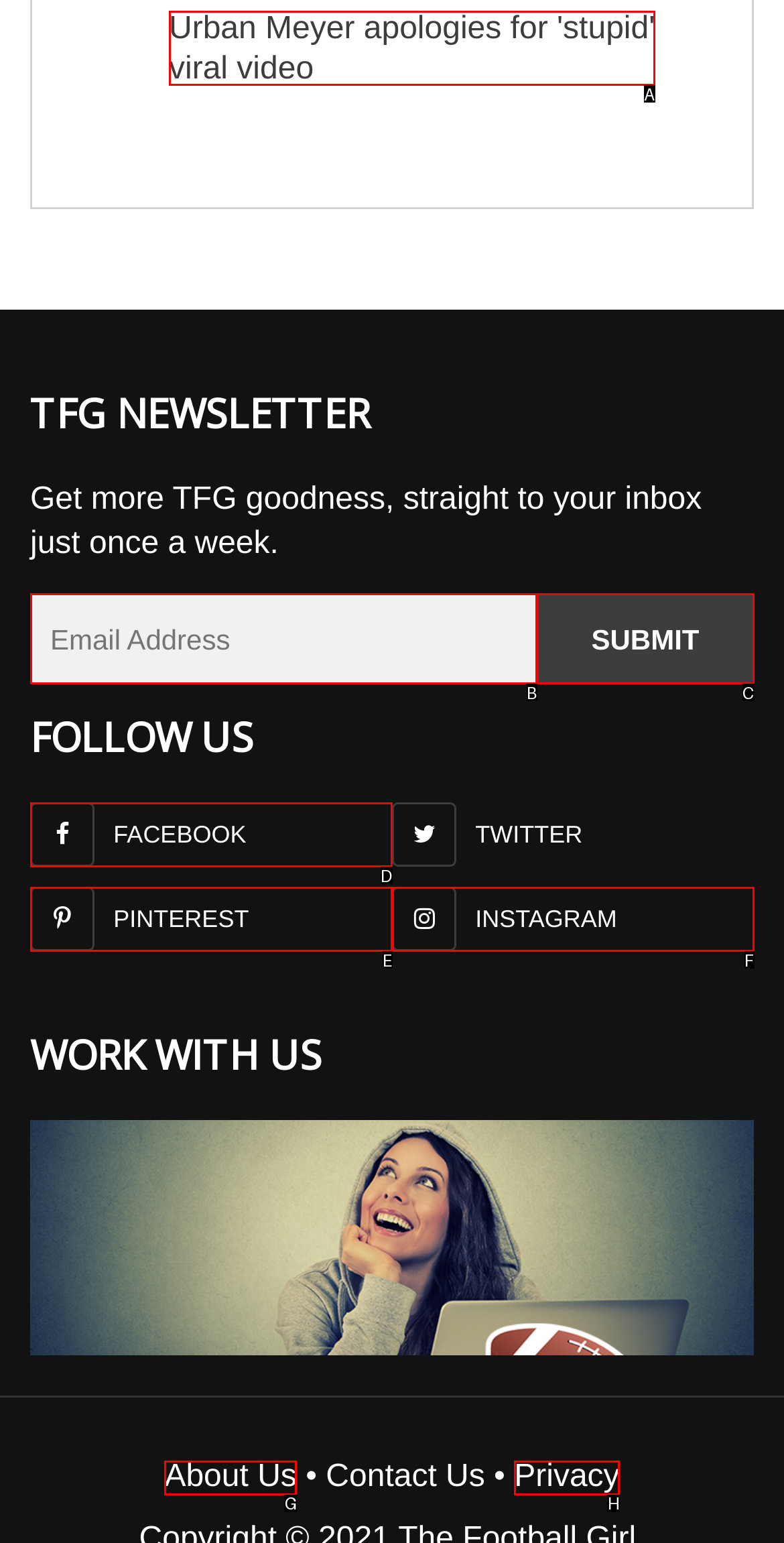Using the given description: name="EMAIL" placeholder="Email Address", identify the HTML element that corresponds best. Answer with the letter of the correct option from the available choices.

B